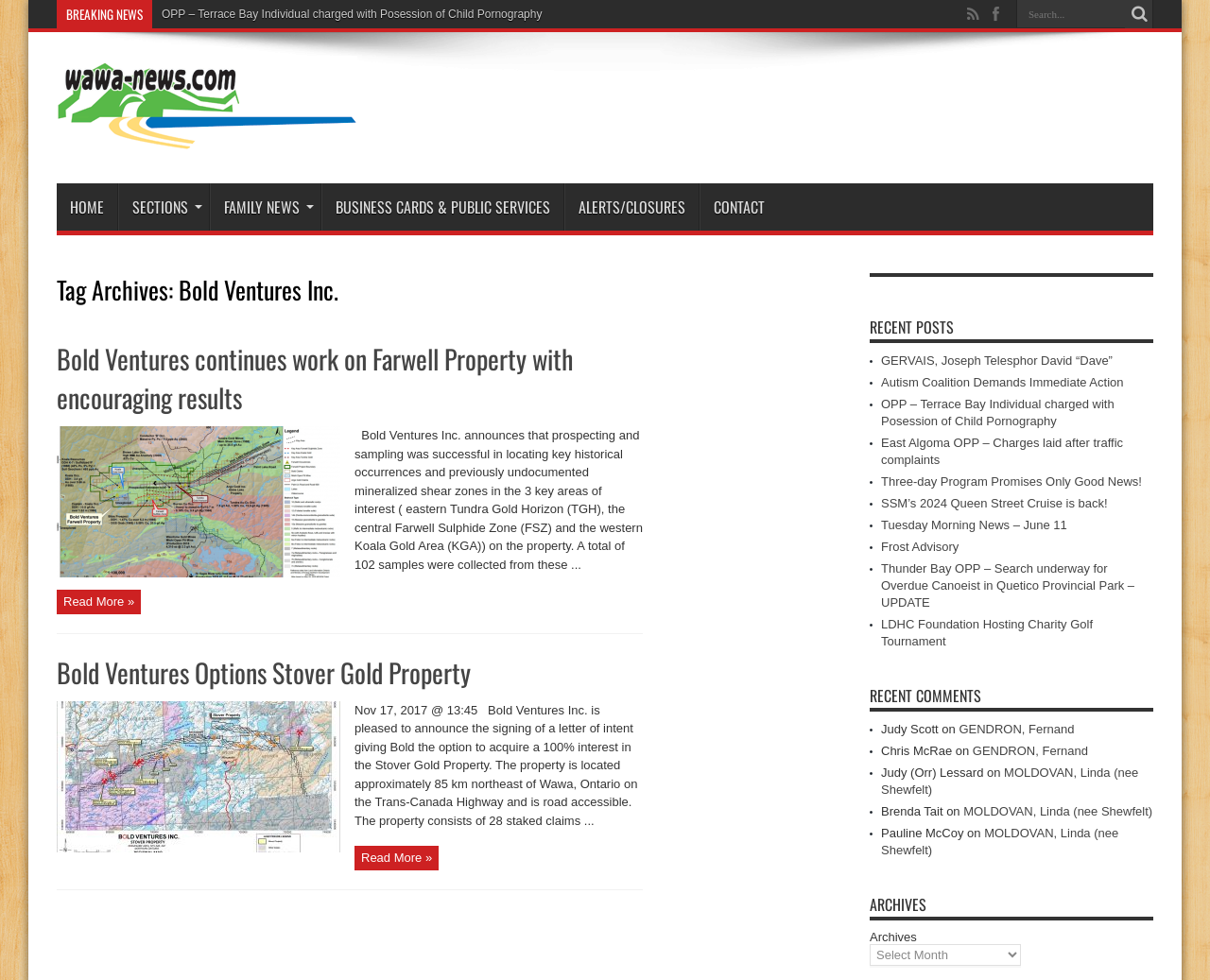Find the bounding box coordinates of the clickable element required to execute the following instruction: "View Media Kit for ChannelLife". Provide the coordinates as four float numbers between 0 and 1, i.e., [left, top, right, bottom].

None